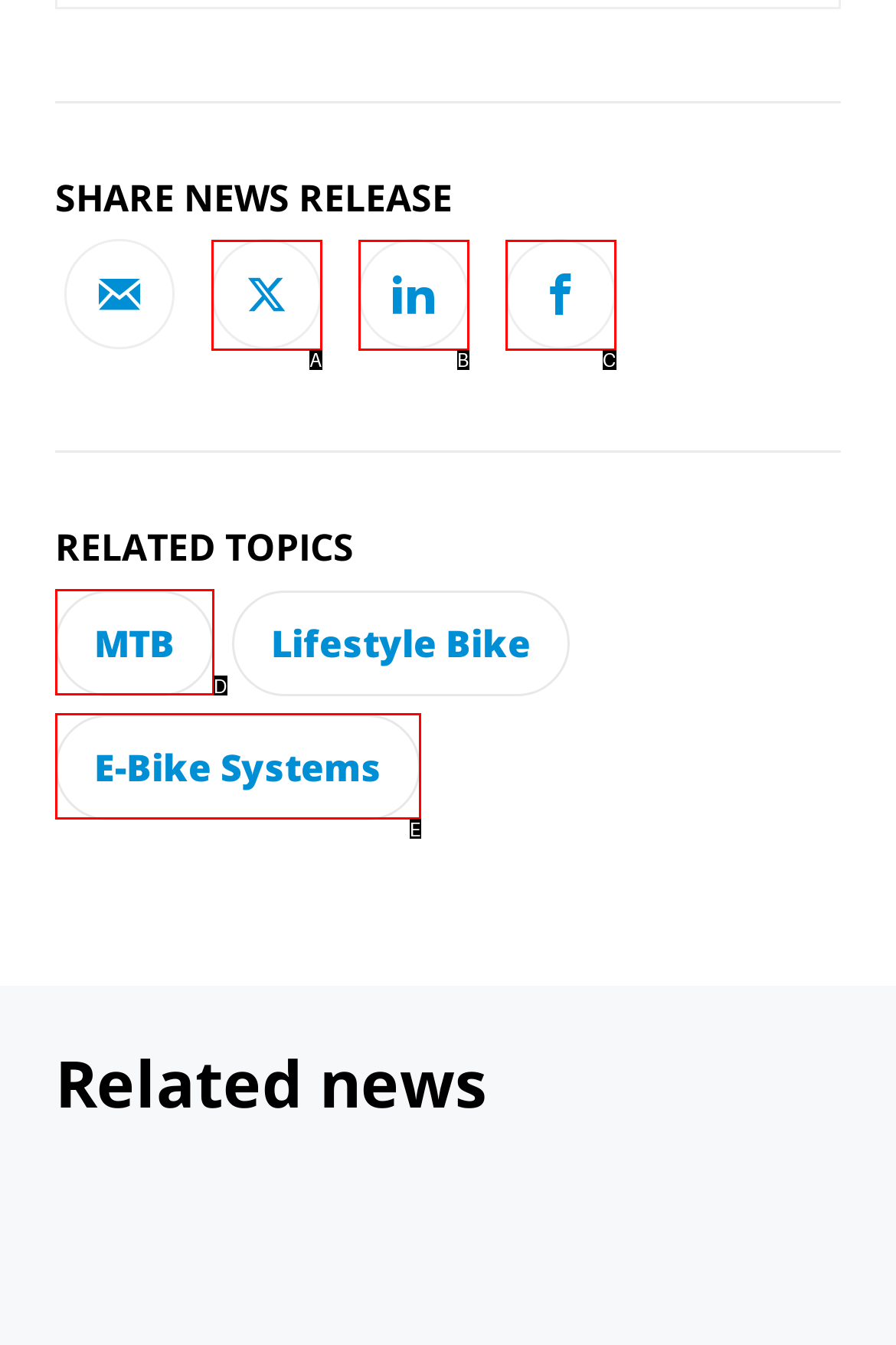Determine the UI element that matches the description: Imprint
Answer with the letter from the given choices.

None